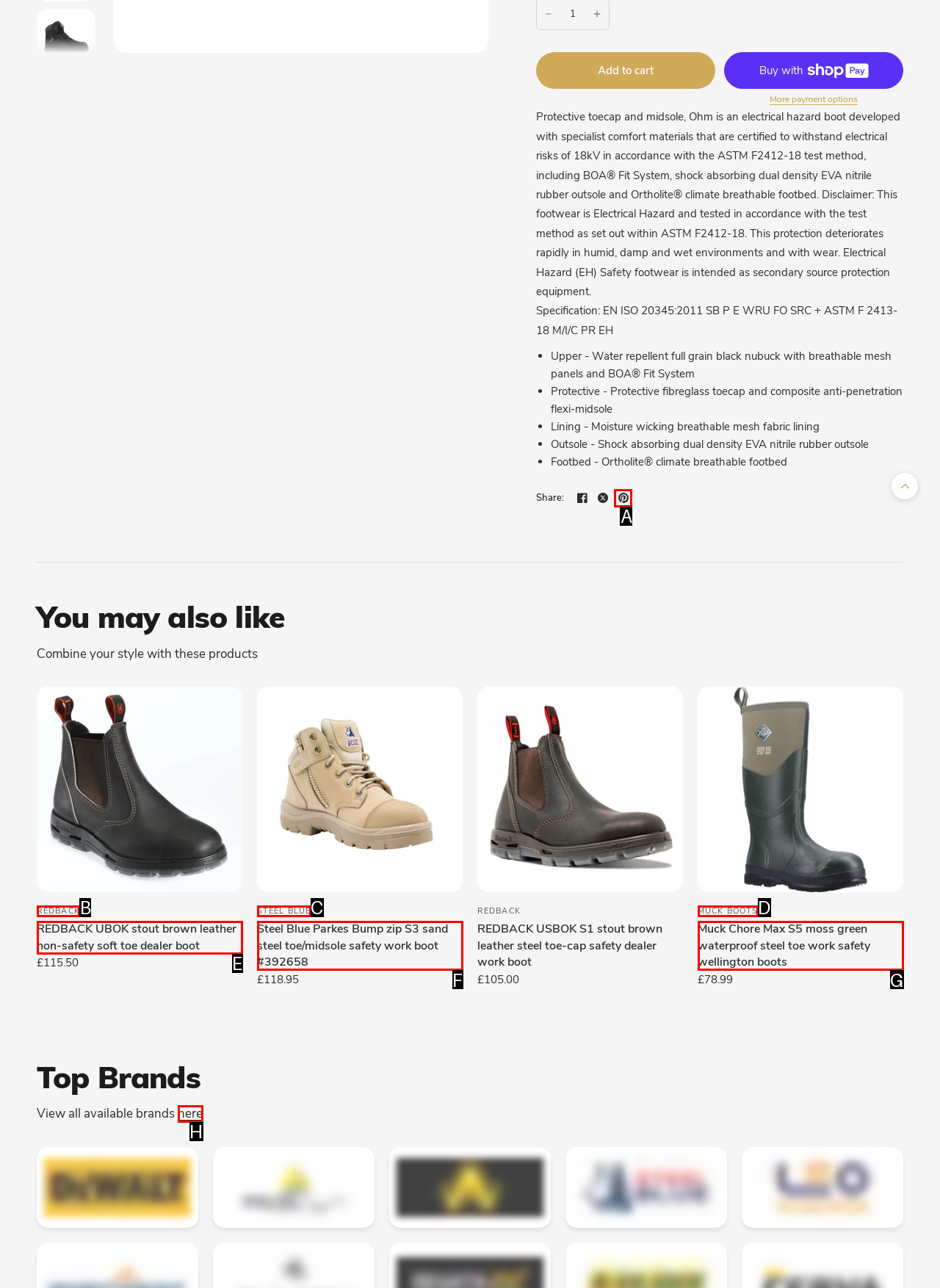Choose the letter of the UI element that aligns with the following description: parent_node: Share: title="Pinterest"
State your answer as the letter from the listed options.

A